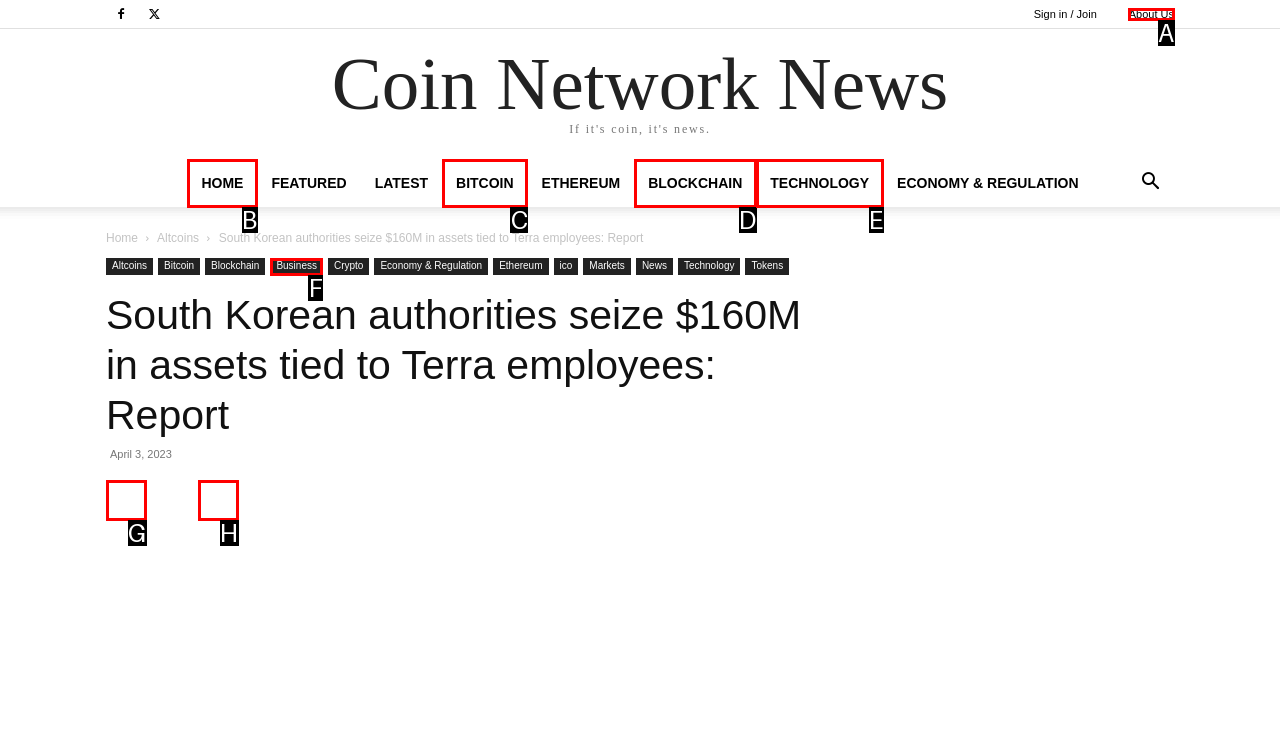Refer to the description: Facebook and choose the option that best fits. Provide the letter of that option directly from the options.

G